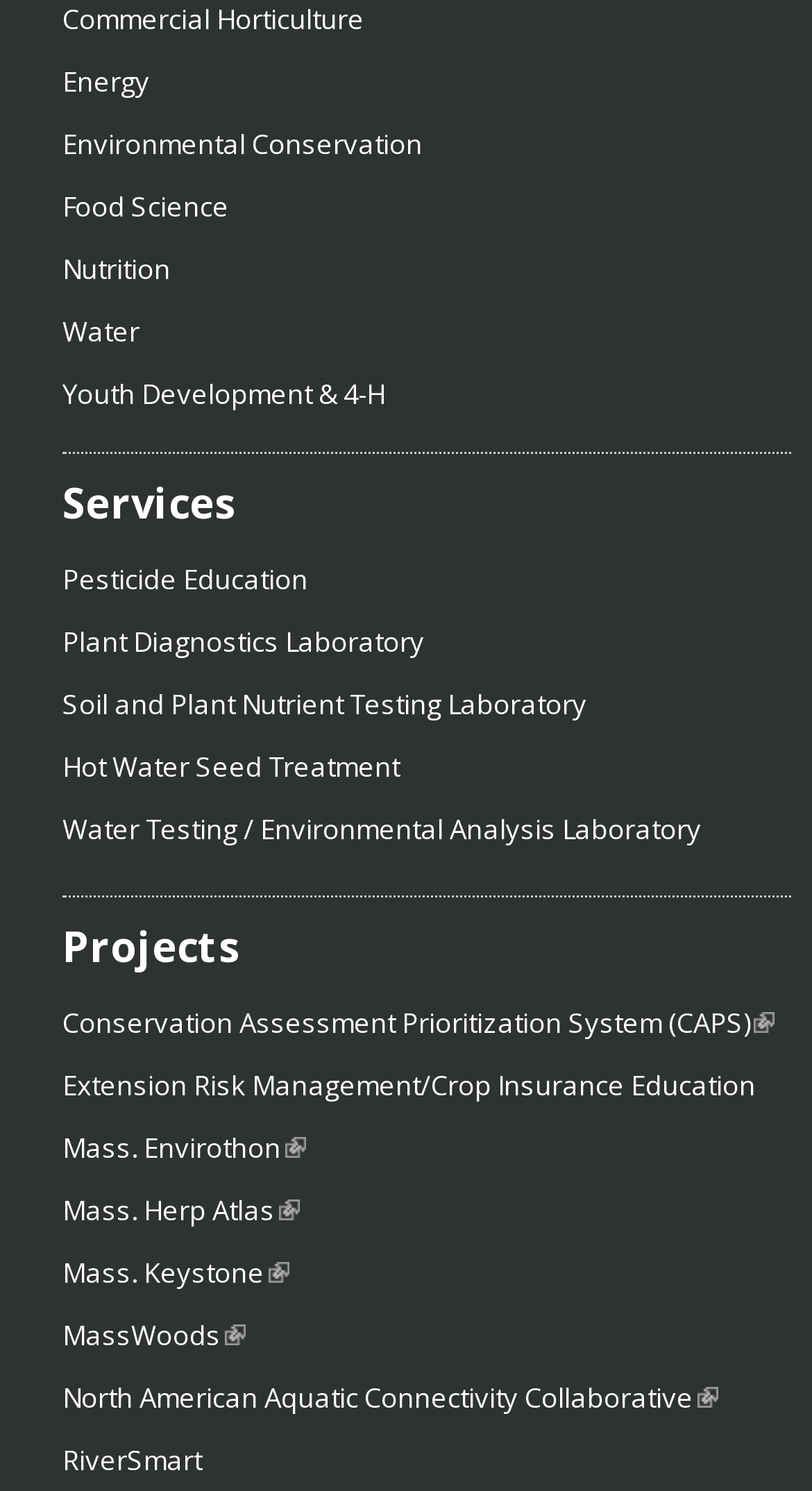Pinpoint the bounding box coordinates of the area that must be clicked to complete this instruction: "Search for something".

None